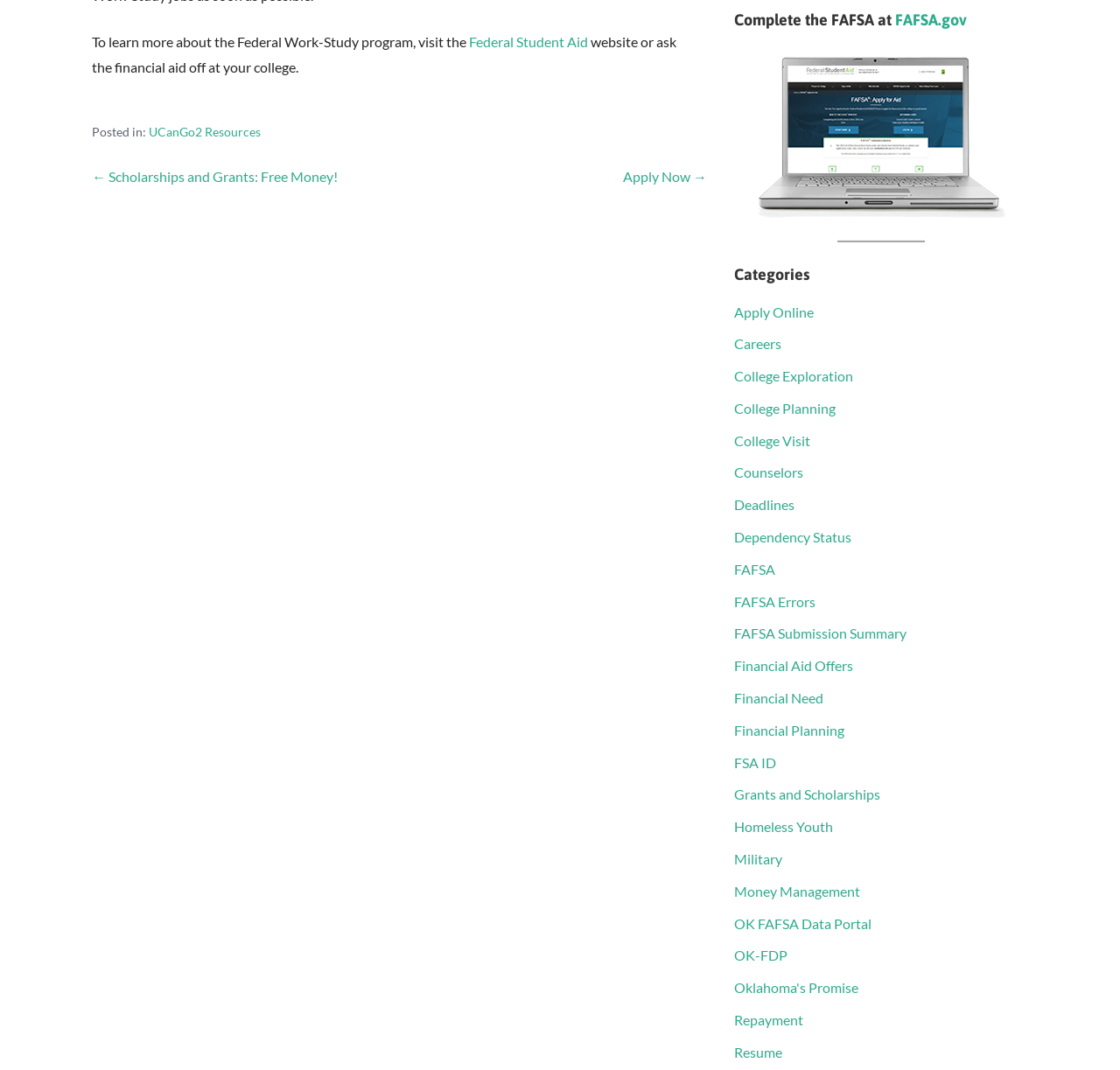Determine the bounding box coordinates of the section I need to click to execute the following instruction: "explore College Planning". Provide the coordinates as four float numbers between 0 and 1, i.e., [left, top, right, bottom].

[0.655, 0.374, 0.746, 0.389]